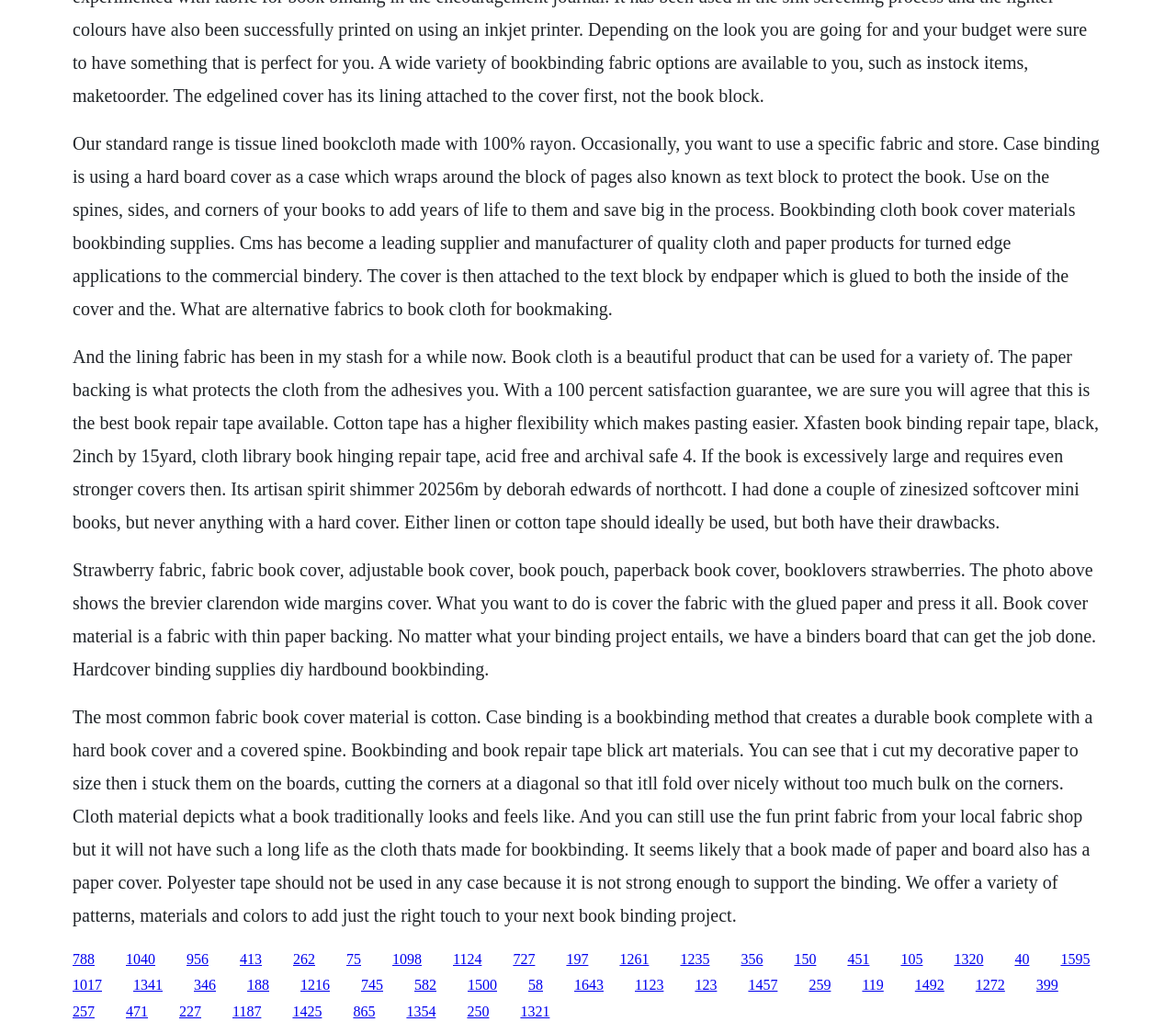What is the recommended tape for book binding?
Using the details shown in the screenshot, provide a comprehensive answer to the question.

The recommended tape for book binding is either cotton or linen tape, as mentioned in the second StaticText element, which states 'Either linen or cotton tape should ideally be used, but both have their drawbacks.'